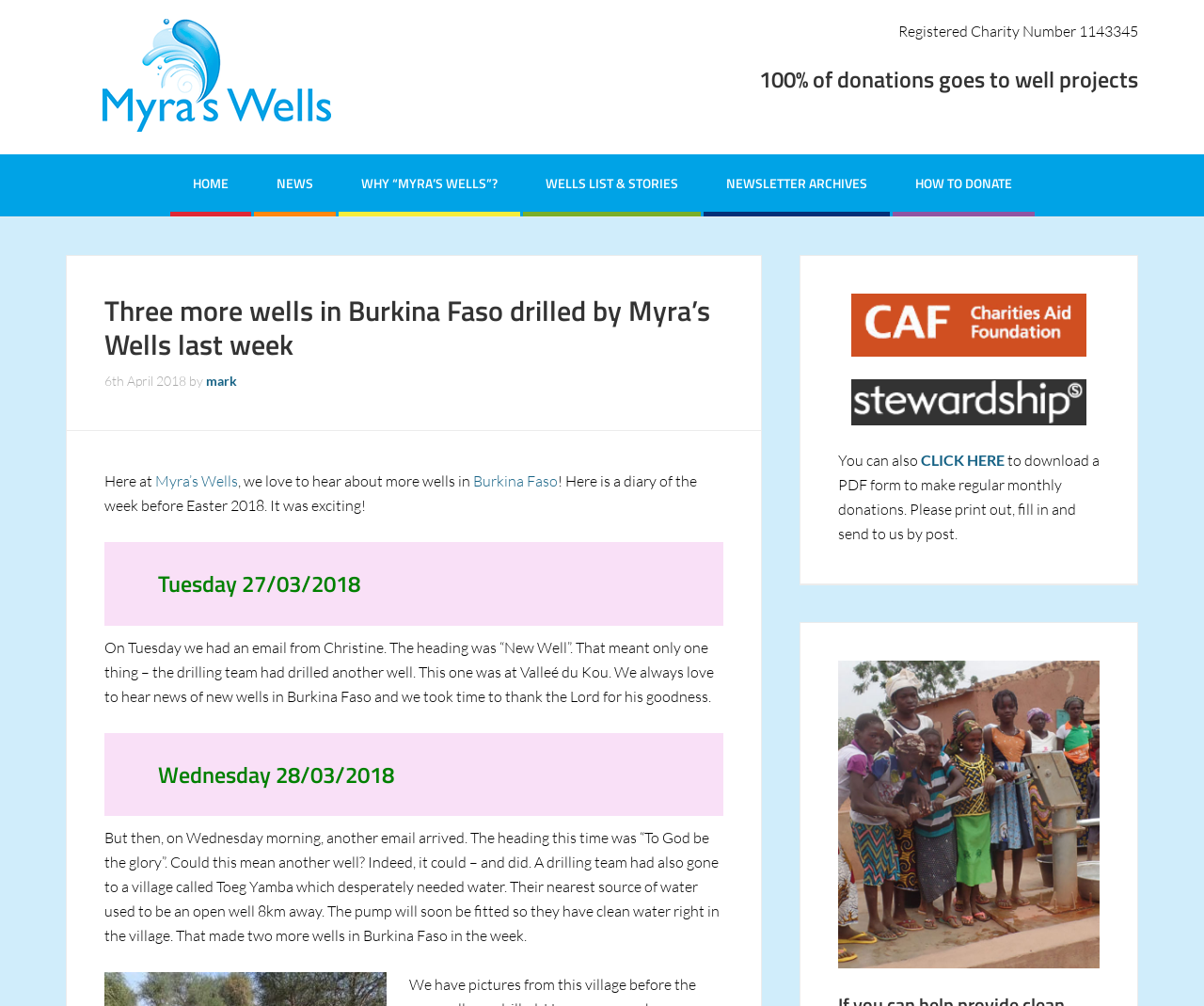What is the charity number of Myra's Wells?
Look at the screenshot and respond with one word or a short phrase.

1143345